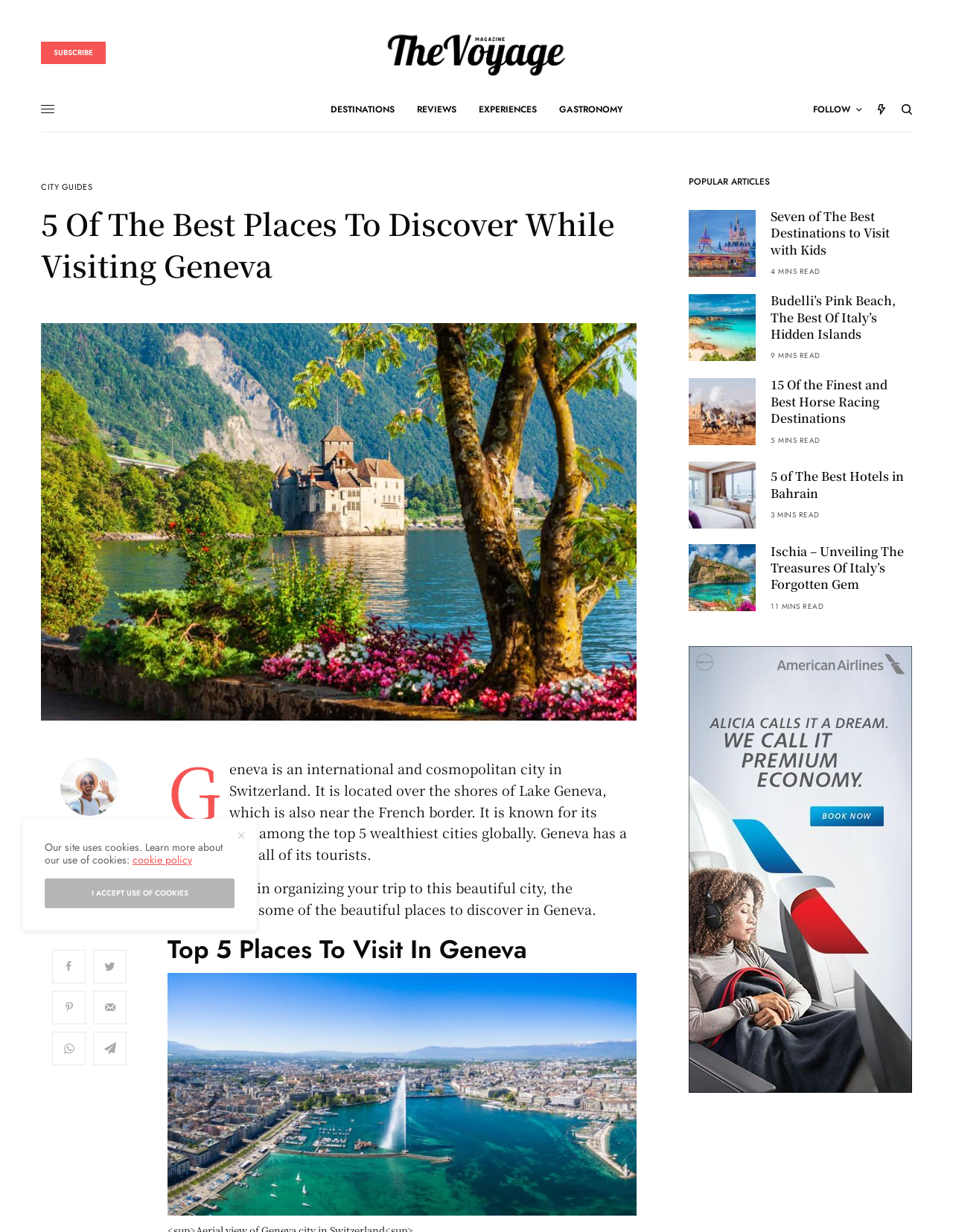Can you pinpoint the bounding box coordinates for the clickable element required for this instruction: "Click on the 'Home' link"? The coordinates should be four float numbers between 0 and 1, i.e., [left, top, right, bottom].

None